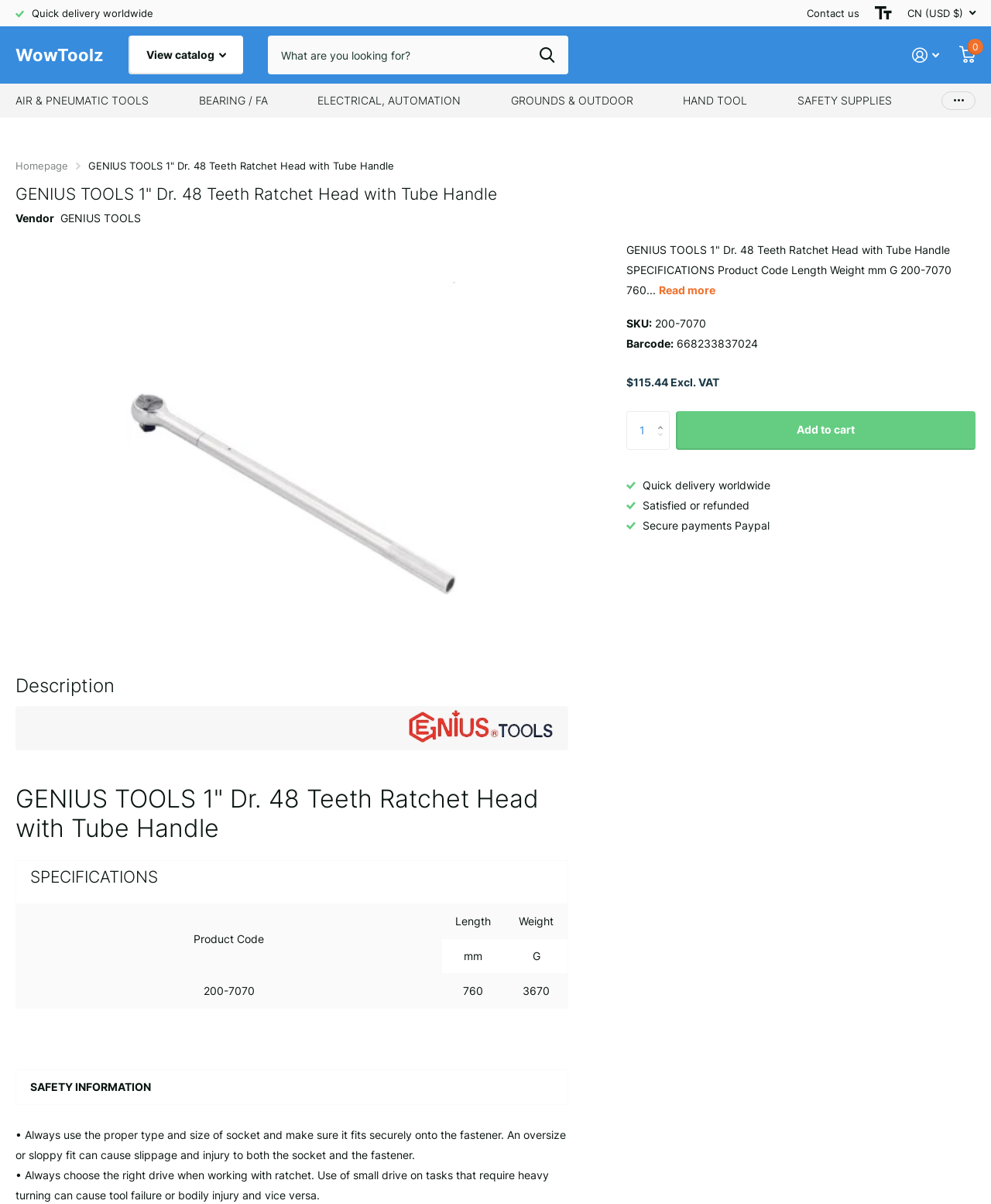Respond to the following question using a concise word or phrase: 
What is the weight of the Genius Tools 1 Dr. 48 Teeth Ratchet Head with Tube Handle?

3670